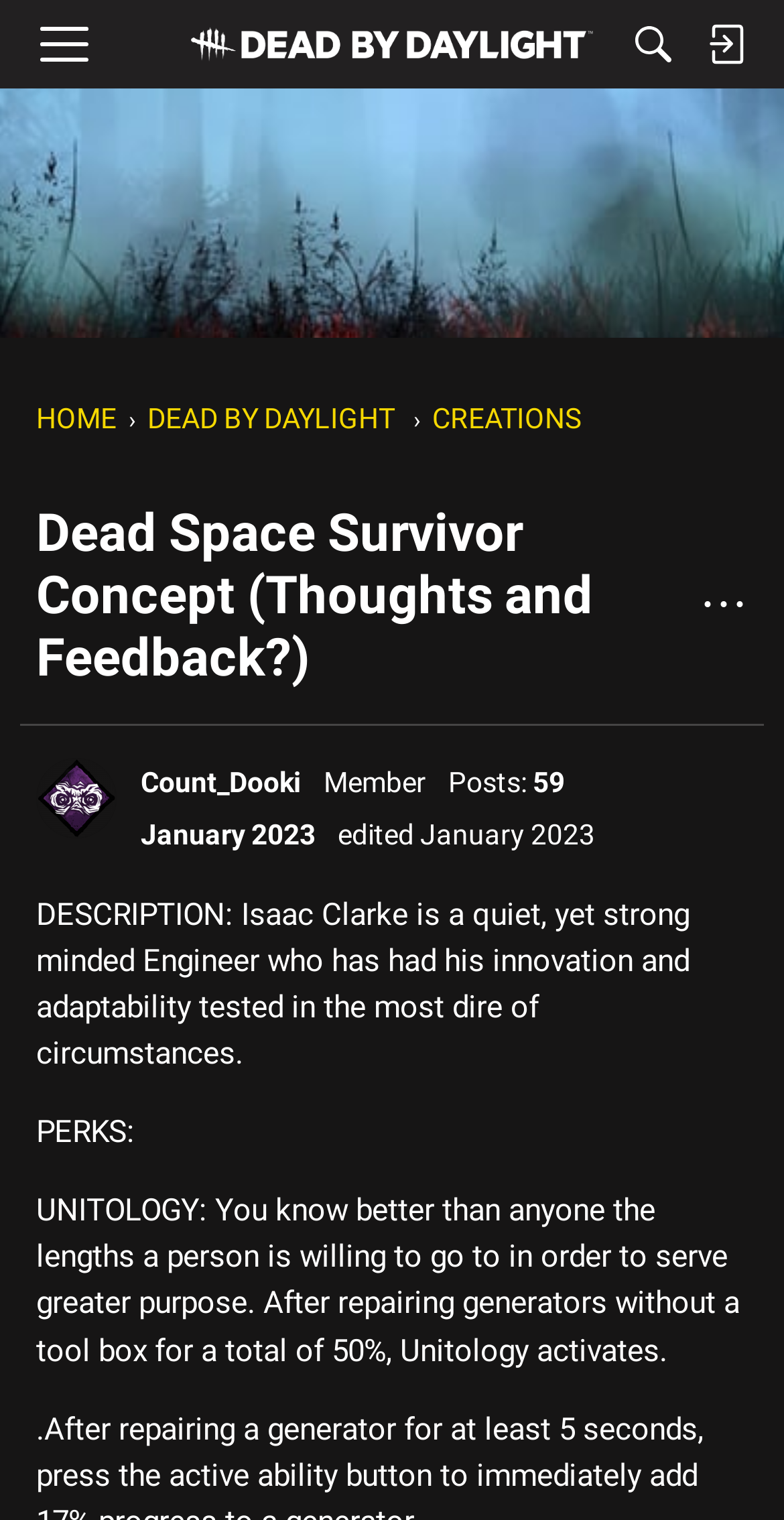Find the bounding box coordinates of the element I should click to carry out the following instruction: "Search for something".

[0.787, 0.0, 0.879, 0.058]